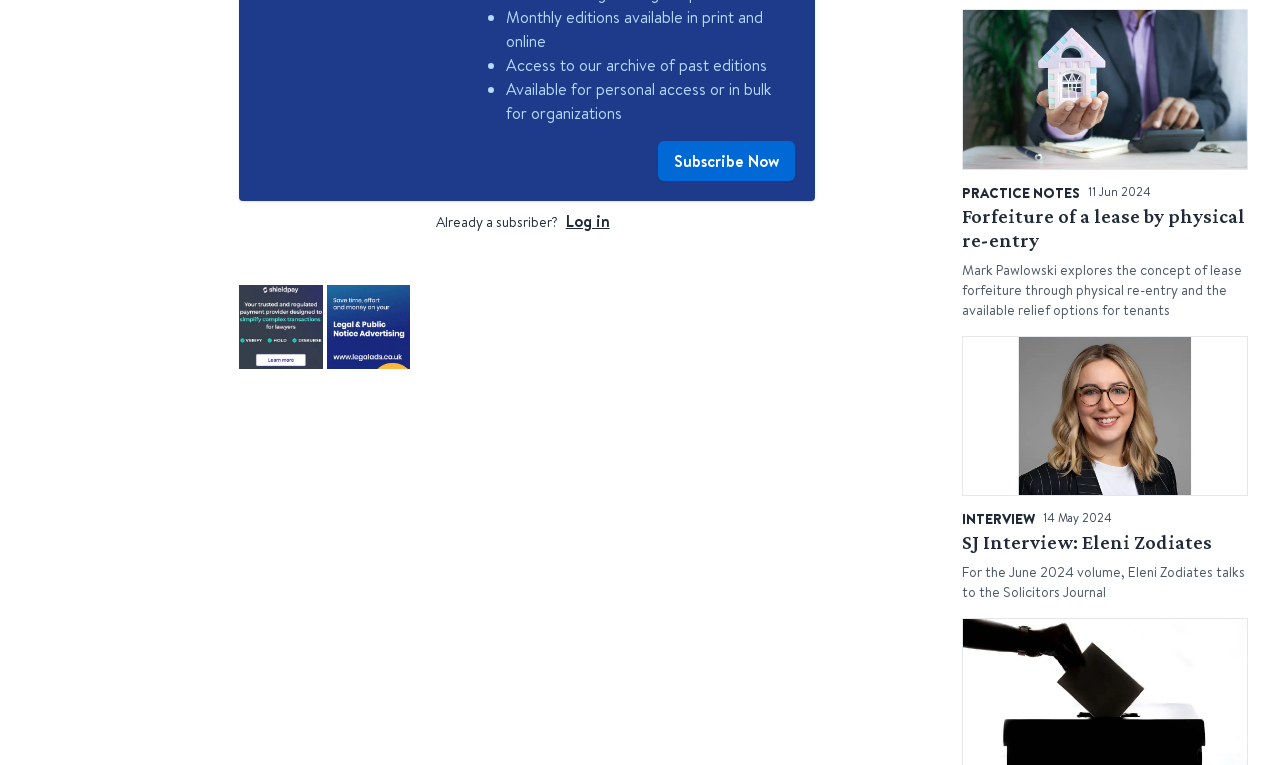Please locate the bounding box coordinates of the element that should be clicked to complete the given instruction: "View practice notes".

[0.752, 0.242, 0.85, 0.261]